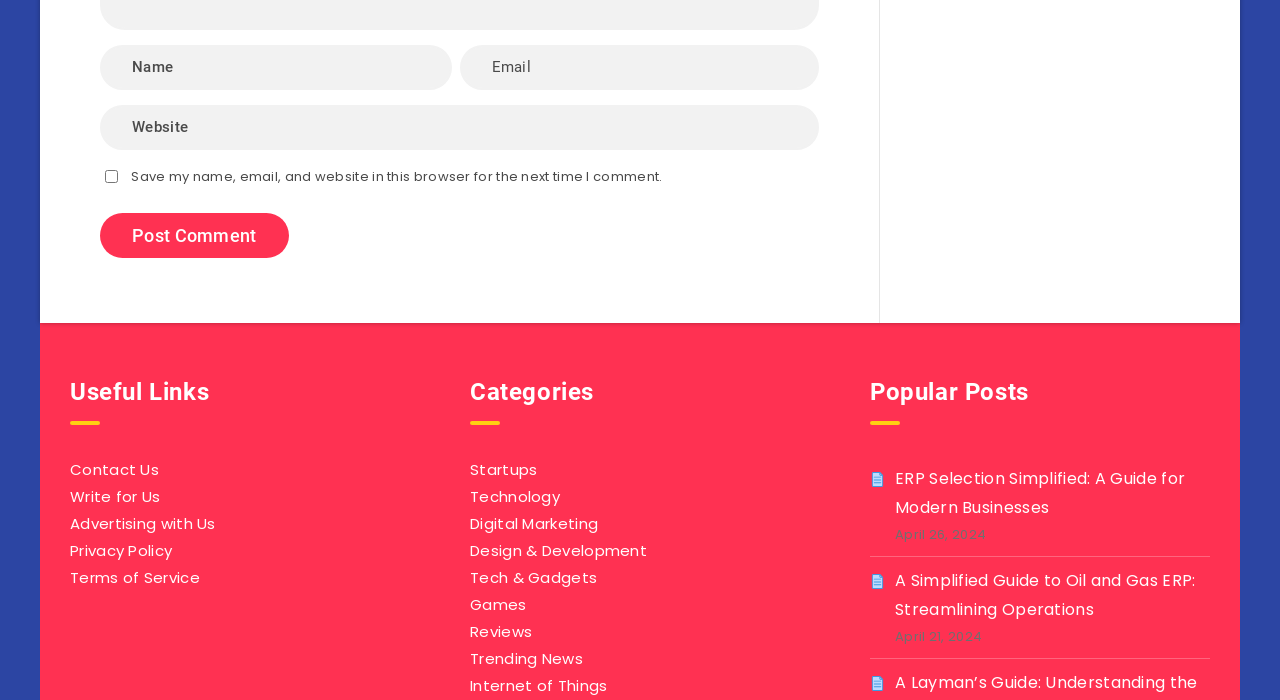What is the date of the first popular post?
Please provide an in-depth and detailed response to the question.

The first popular post is listed under the 'Popular Posts' heading, and its date is specified as 'April 26, 2024' in a static text element.